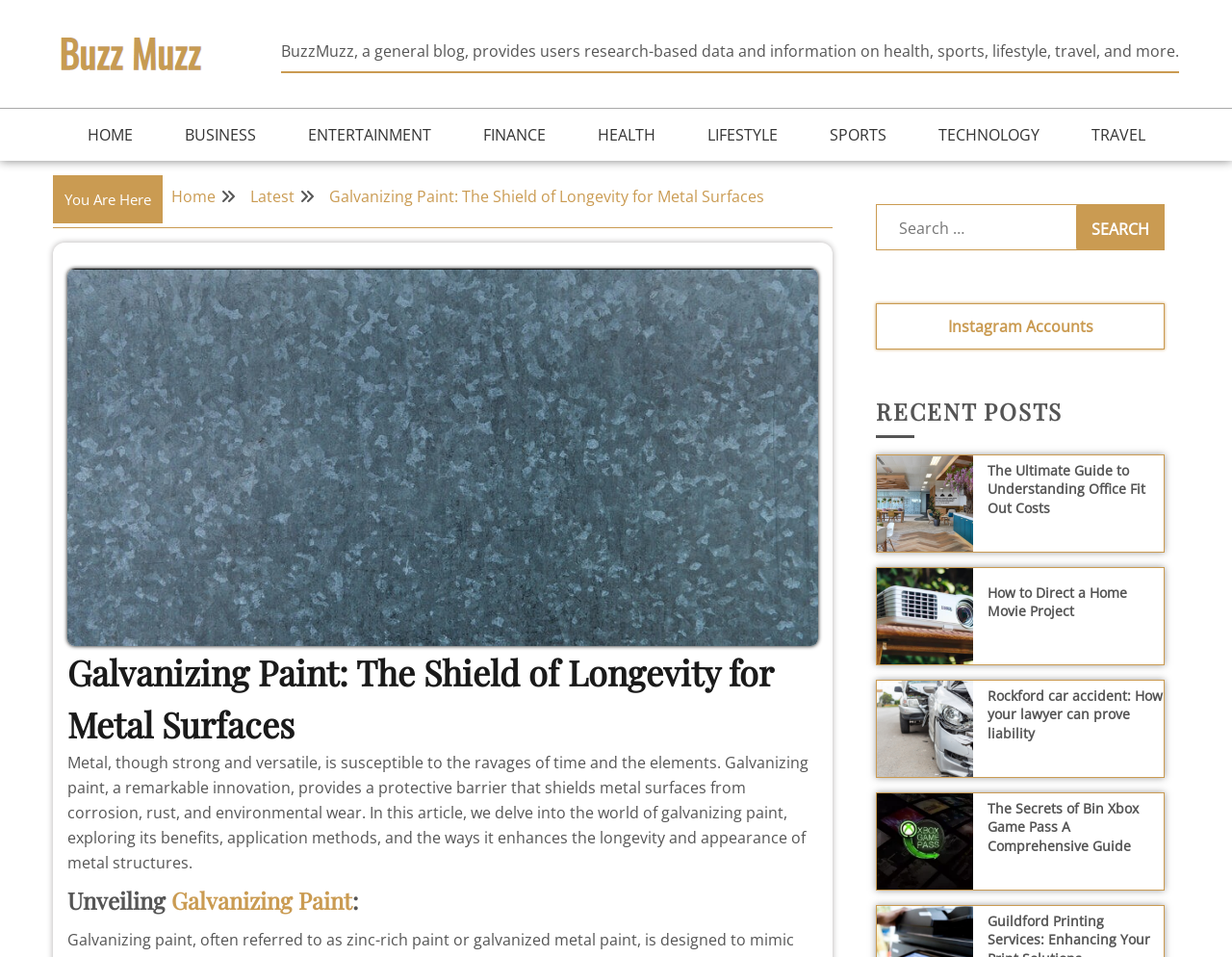Please find and report the bounding box coordinates of the element to click in order to perform the following action: "Check out the Instagram Accounts link". The coordinates should be expressed as four float numbers between 0 and 1, in the format [left, top, right, bottom].

[0.769, 0.33, 0.887, 0.352]